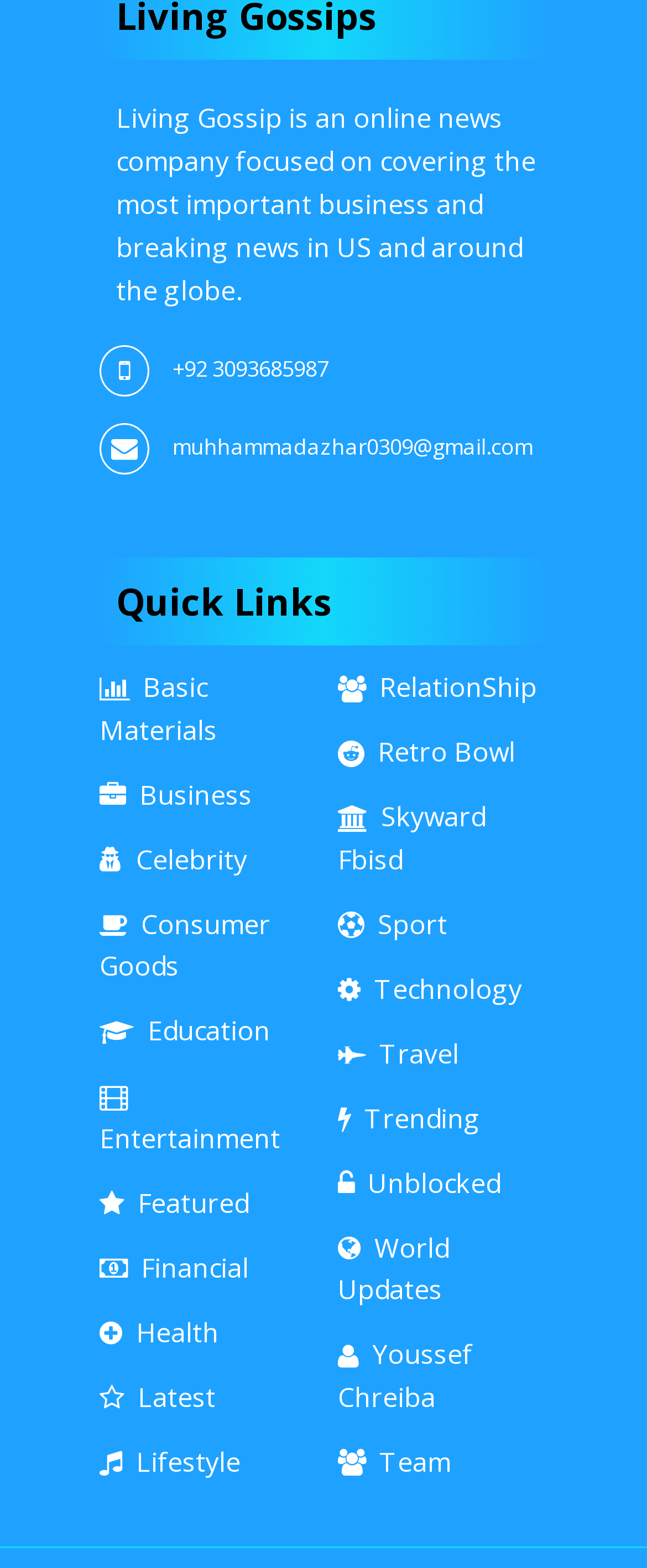What is the last category listed under Quick Links?
Look at the screenshot and provide an in-depth answer.

By scrolling down to the bottom of the 'Quick Links' section, we can see that the last category listed is 'Youssef Chreiba', which is a link with the icon ''.